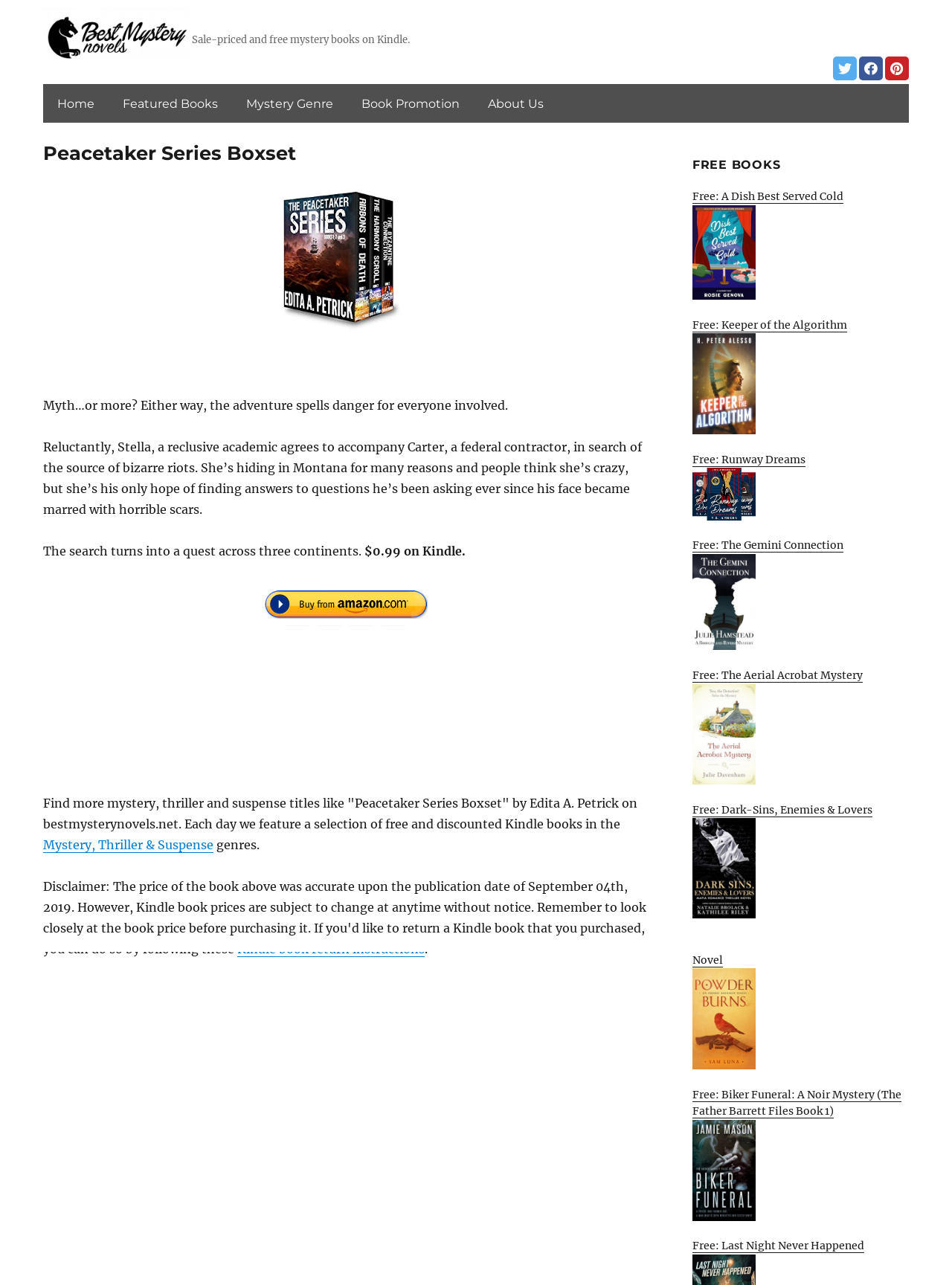Observe the image and answer the following question in detail: What is the title of this book series?

The title of the book series can be found in the header section of the webpage, which is 'Peacetaker Series Boxset'. This is also the main heading of the article section.